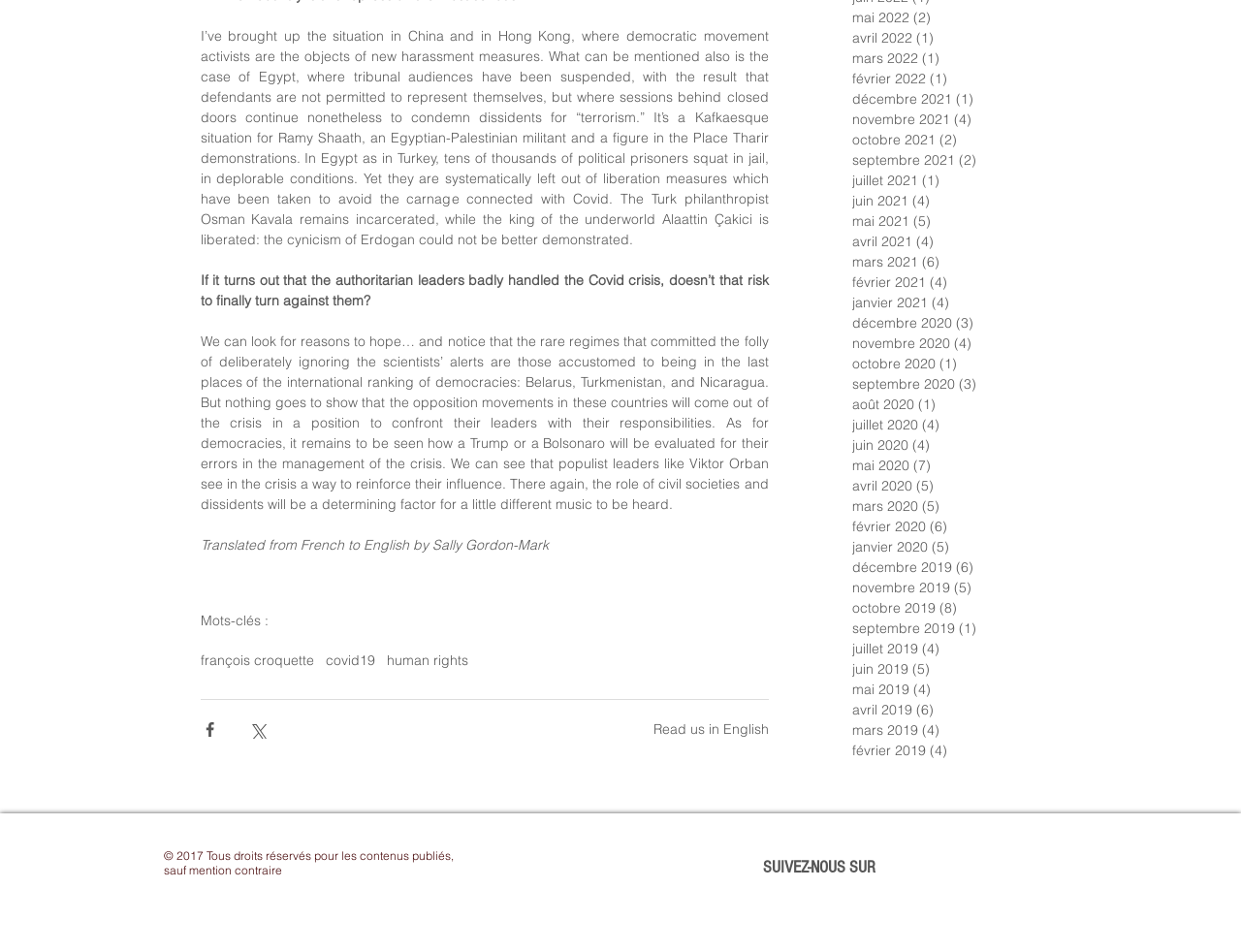Who translated the article?
Provide a comprehensive and detailed answer to the question.

The article mentions at the bottom that it was translated from French to English by Sally Gordon-Mark.